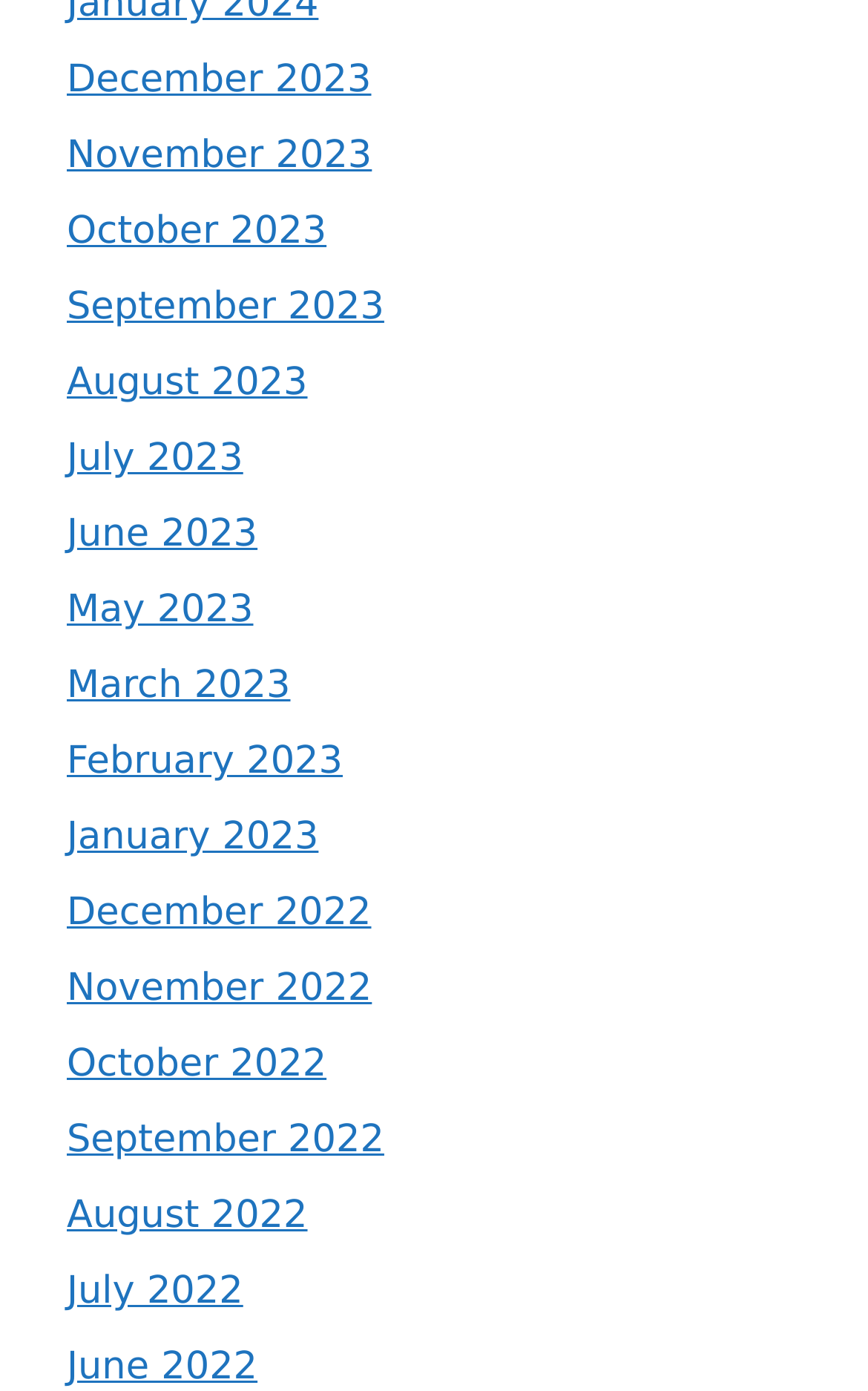Find the bounding box coordinates of the clickable area that will achieve the following instruction: "View June 2022".

[0.077, 0.967, 0.297, 0.999]